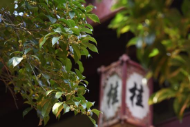Is the environment depicted serene?
Please answer the question with a single word or phrase, referencing the image.

Yes